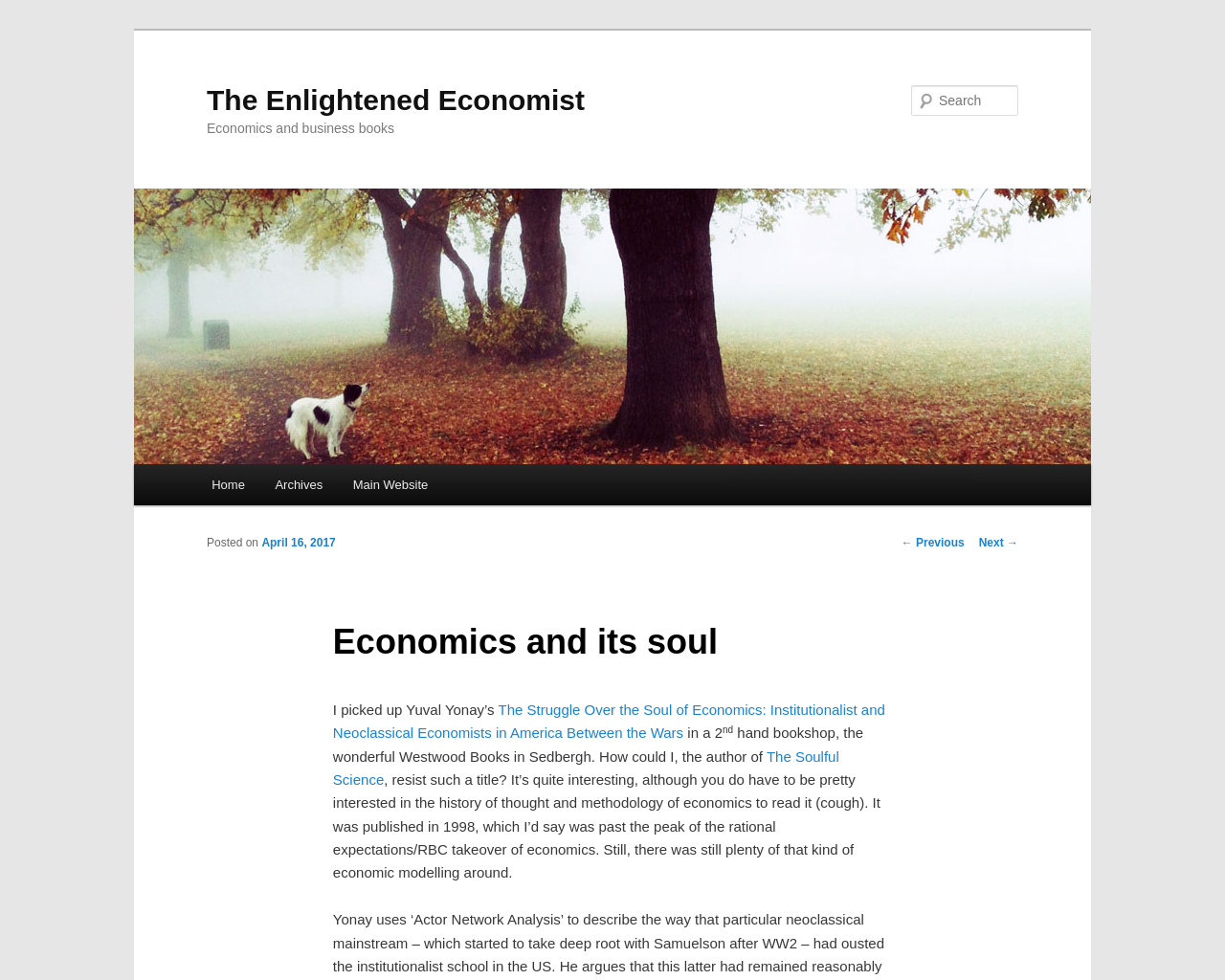Pinpoint the bounding box coordinates of the element to be clicked to execute the instruction: "Read the previous post".

[0.736, 0.547, 0.787, 0.561]